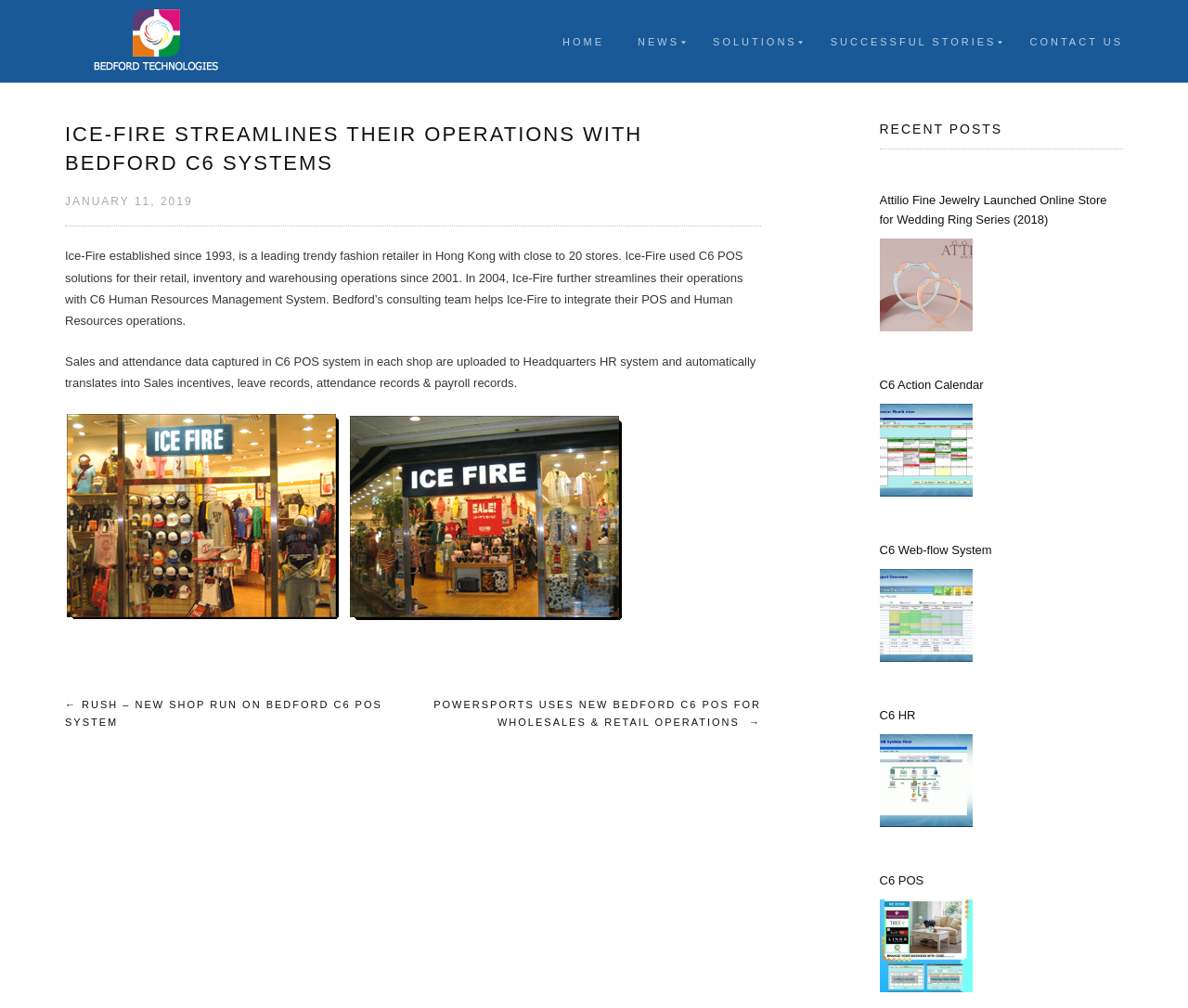Give the bounding box coordinates for the element described by: "parent_node: Website name="url"".

None